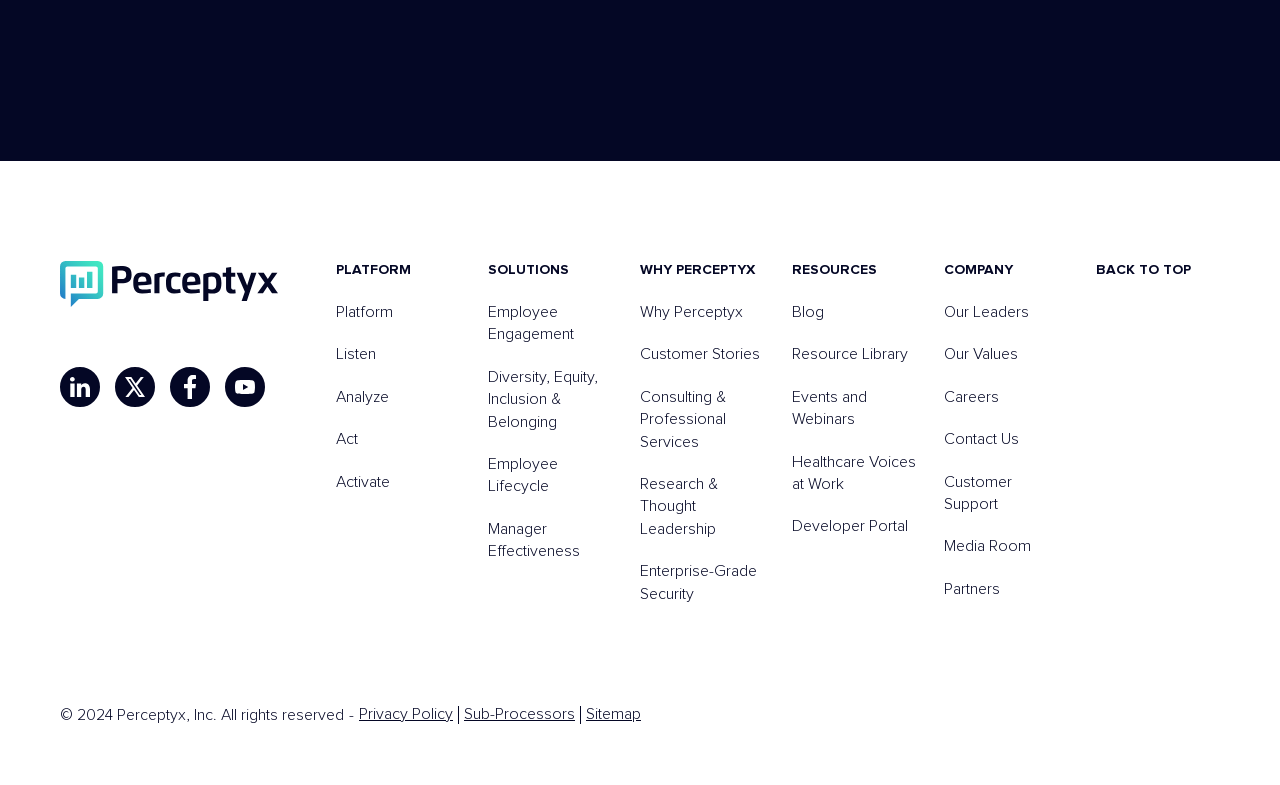Locate the bounding box coordinates of the element to click to perform the following action: 'Click on Perceptyx, Inc'. The coordinates should be given as four float values between 0 and 1, in the form of [left, top, right, bottom].

[0.047, 0.333, 0.217, 0.392]